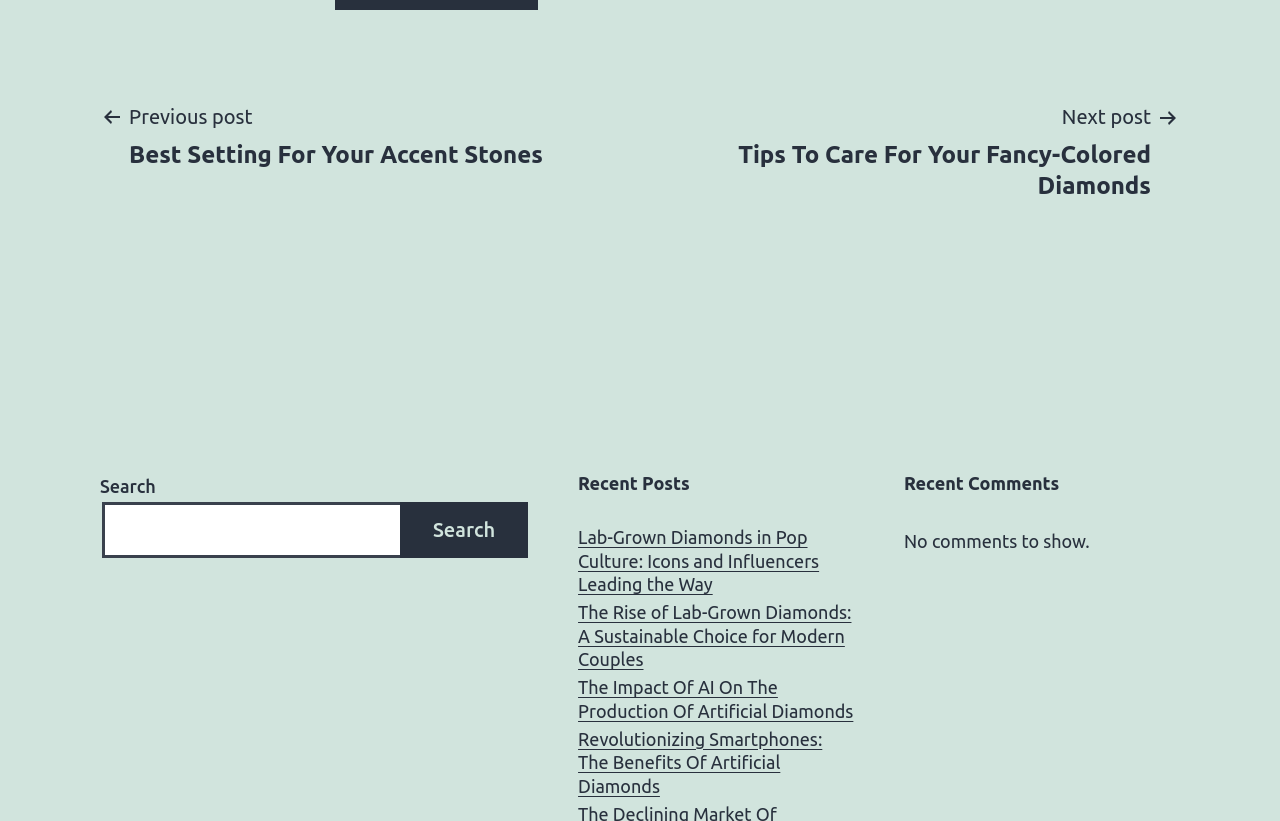Please locate the bounding box coordinates for the element that should be clicked to achieve the following instruction: "Go to previous post". Ensure the coordinates are given as four float numbers between 0 and 1, i.e., [left, top, right, bottom].

[0.078, 0.121, 0.447, 0.207]